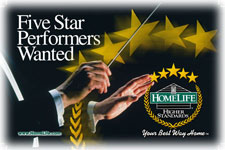Provide a comprehensive description of the image.

The image features a striking graphic aimed at attracting top-tier talent, highlighted by the bold text "Five Star Performers Wanted." It showcases an elegant design with a hand gesturing as if leading, symbolizing leadership and excellence. The background is adorned with five golden stars, reinforcing the theme of high standards and exceptional performance. Prominently displayed is the logo of HomeLife, accompanied by the tagline "Your Best Way Home," emphasizing the company’s commitment to quality service. This visual effectively conveys a message appealing to skilled professionals dedicated to delivering superior service in their field.